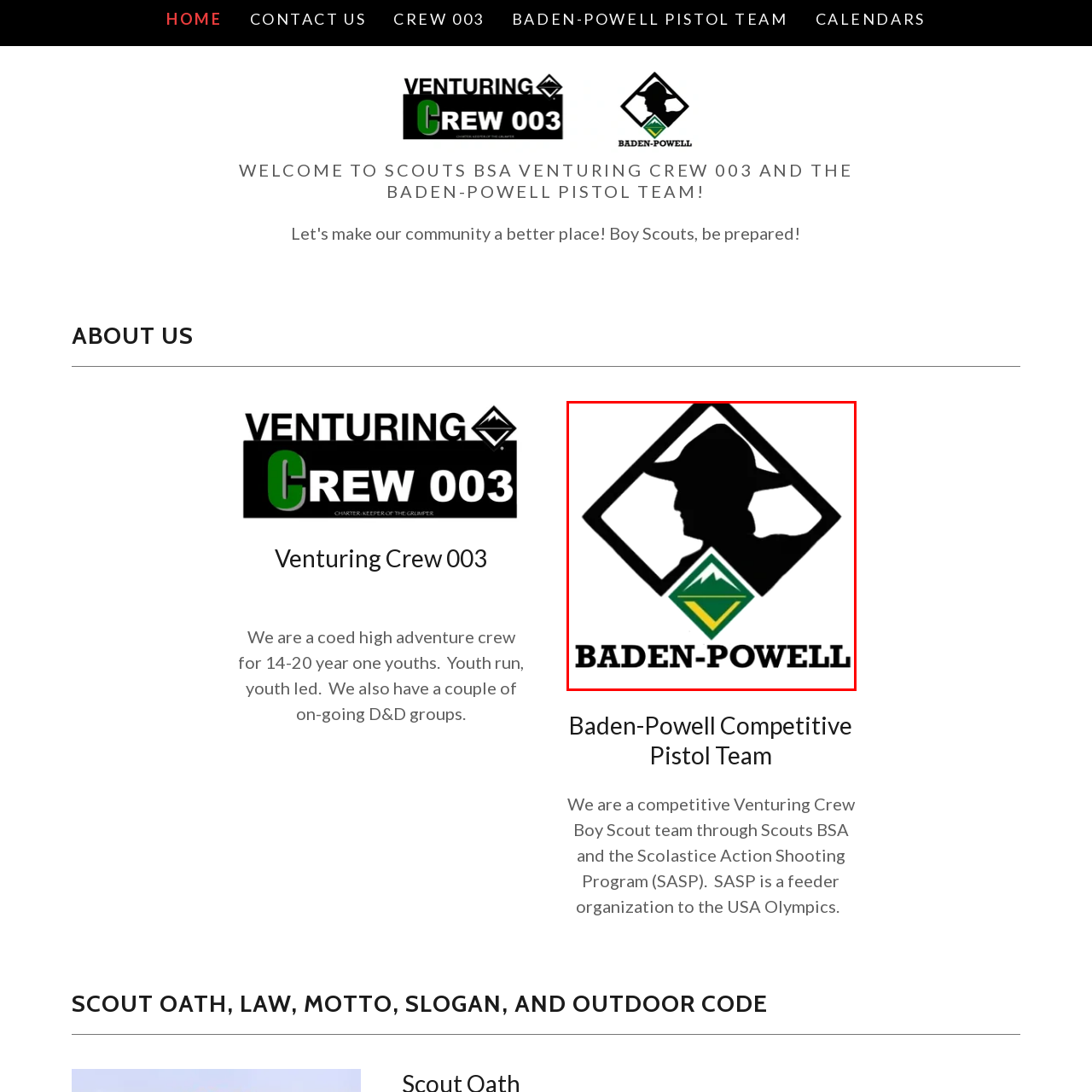Give a thorough account of what is shown in the red-encased segment of the image.

The image features the iconic logo of the Baden-Powell Pistol Team, characterized by a bold, stylized silhouette of a hat-wearing figure, likely representing Robert Baden-Powell, the founder of the Boy Scouts movement. This silhouette is enclosed within a diamond-shaped outline, emphasizing the team's heritage and connection to scouting. Beneath the silhouette, a triangular emblem showcases green and white mountains, symbolizing adventure and the great outdoors, paired with a vibrant yellow triangle at the base, which reflects a commitment to high standards and achievements. The name "BADEN-POWELL" is prominently displayed in large, bold letters at the bottom, reinforcing the organization's identity and dedication to the values established by its namesake. This logo is a representation of camaraderie, youth leadership, and competitive spirit within the Scout community, particularly through the lens of shooting sports.